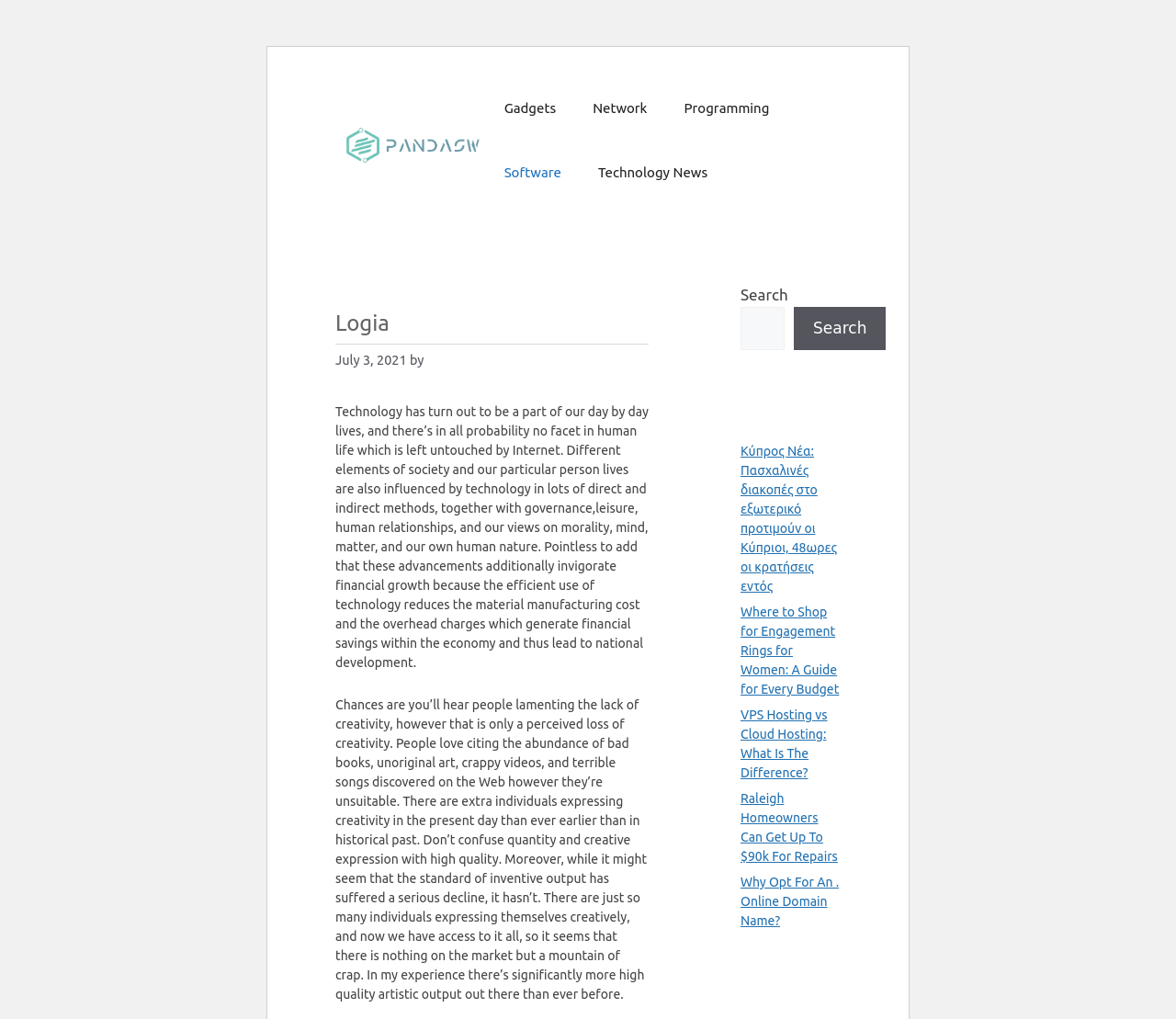Provide your answer in one word or a succinct phrase for the question: 
What is the name of the website?

Logia